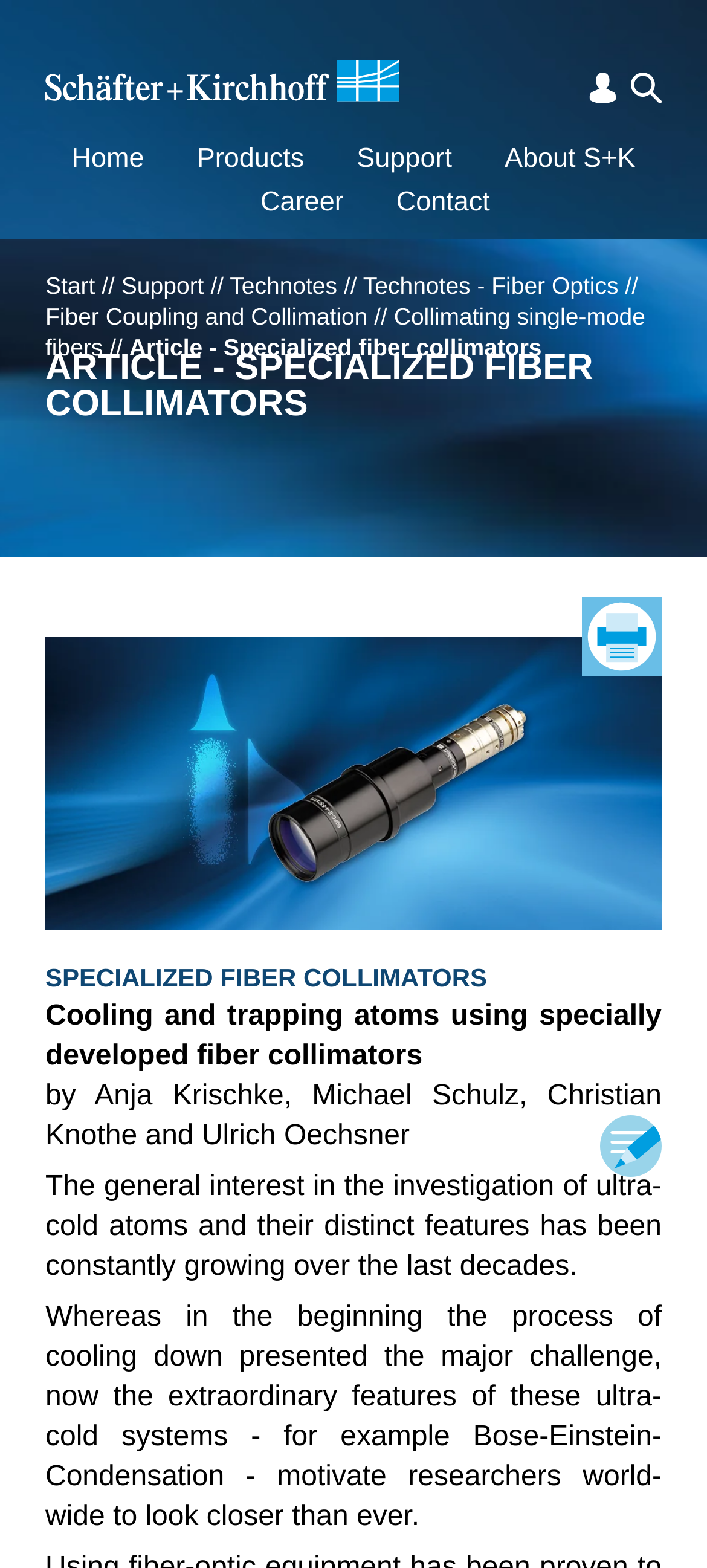Please find and provide the title of the webpage.

ARTICLE - SPECIALIZED FIBER COLLIMATORS